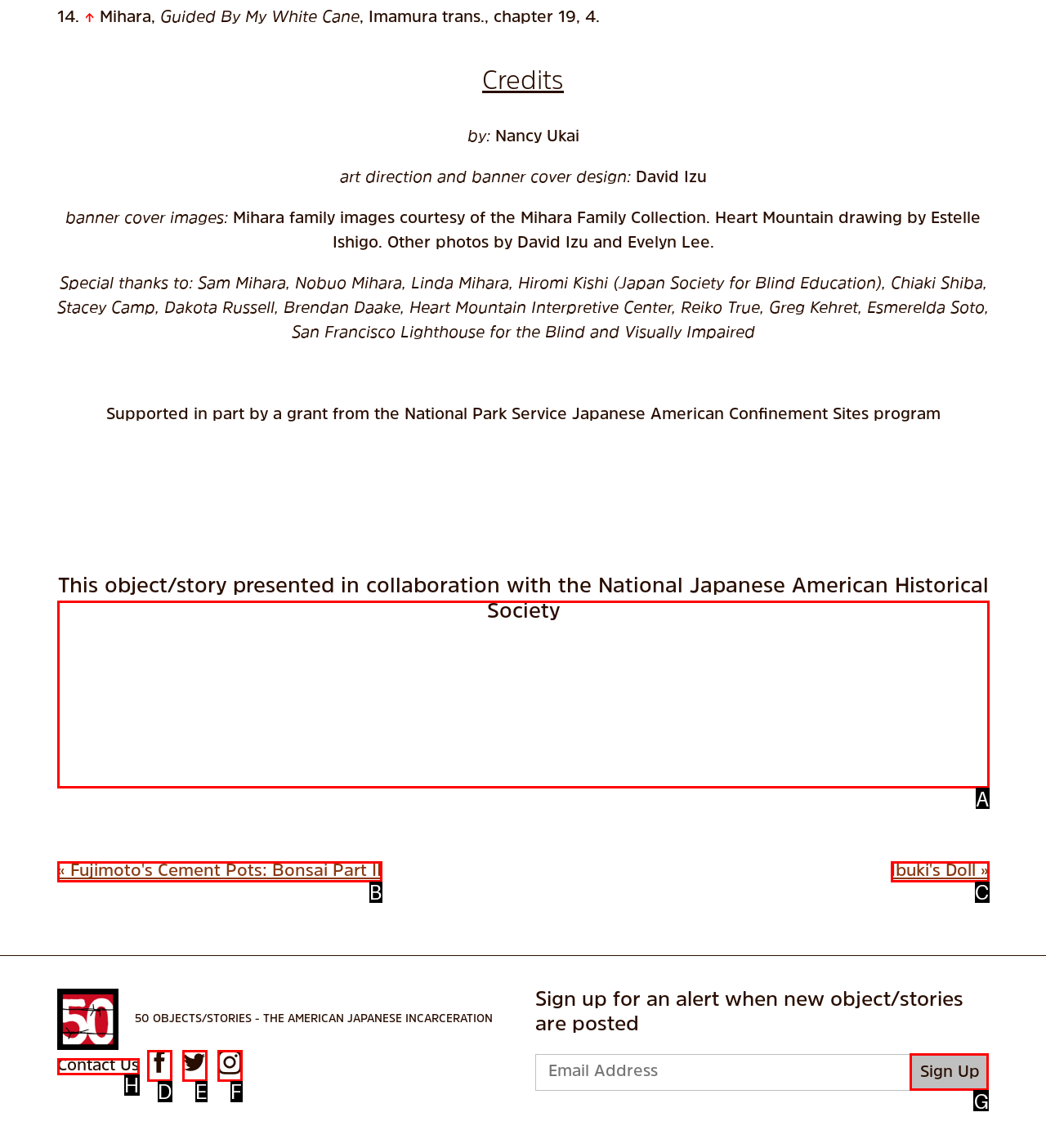Identify the correct UI element to click on to achieve the following task: Click the 'Sign Up' button Respond with the corresponding letter from the given choices.

G